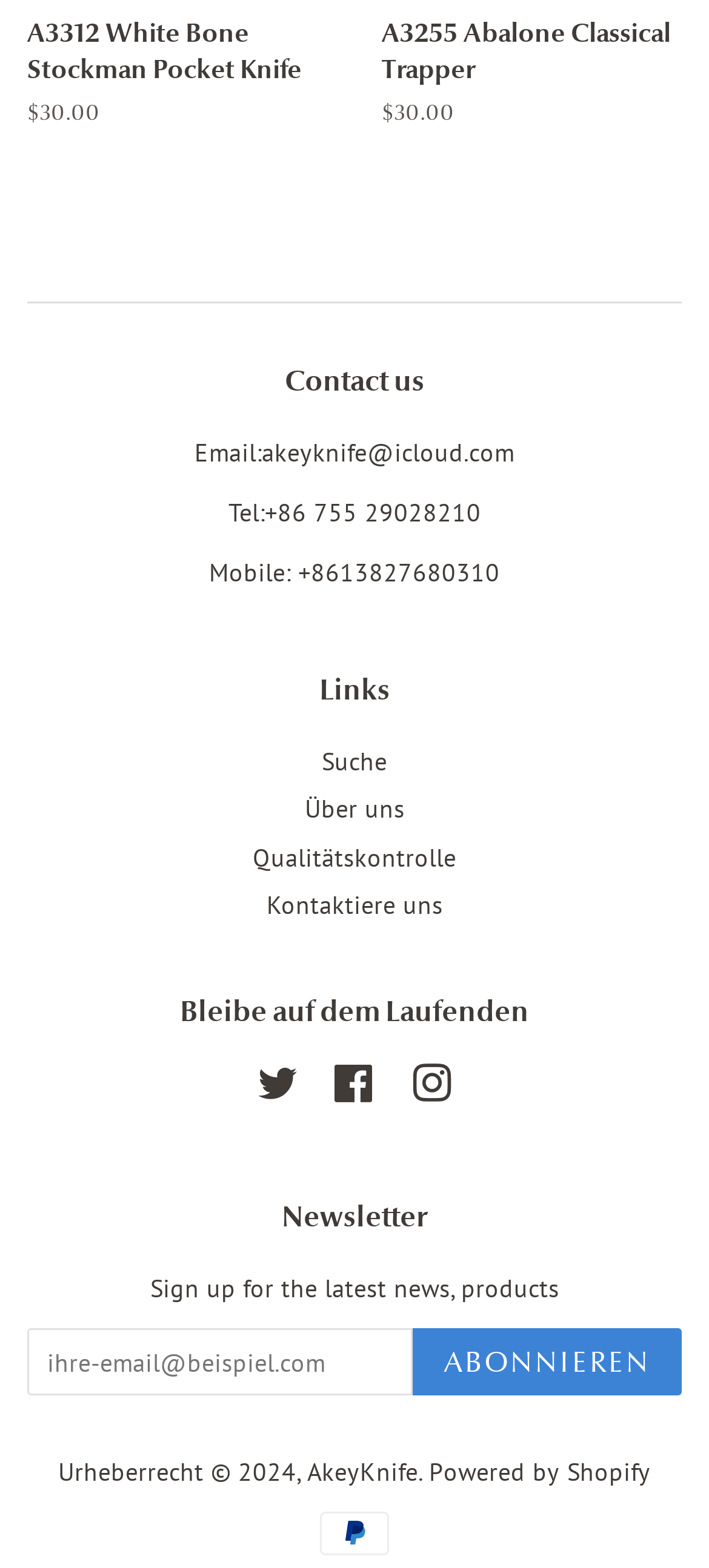Please identify the bounding box coordinates of the area that needs to be clicked to follow this instruction: "Visit AkeyKnife website".

[0.433, 0.928, 0.59, 0.949]